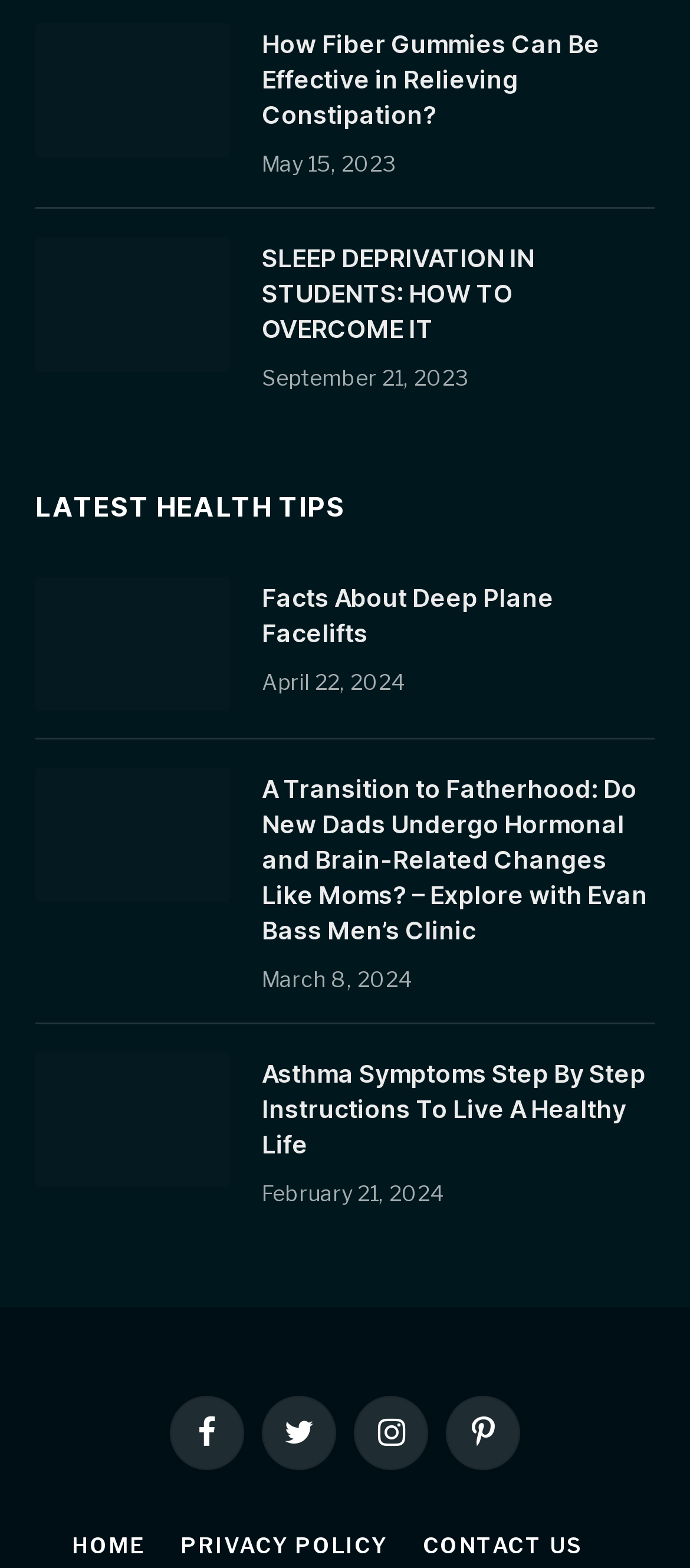Please answer the following question as detailed as possible based on the image: 
What is the topic of the first article?

The first article is about 'How Fiber Gummies Can Be Effective in Relieving Constipation?' which is indicated by the heading and link text.